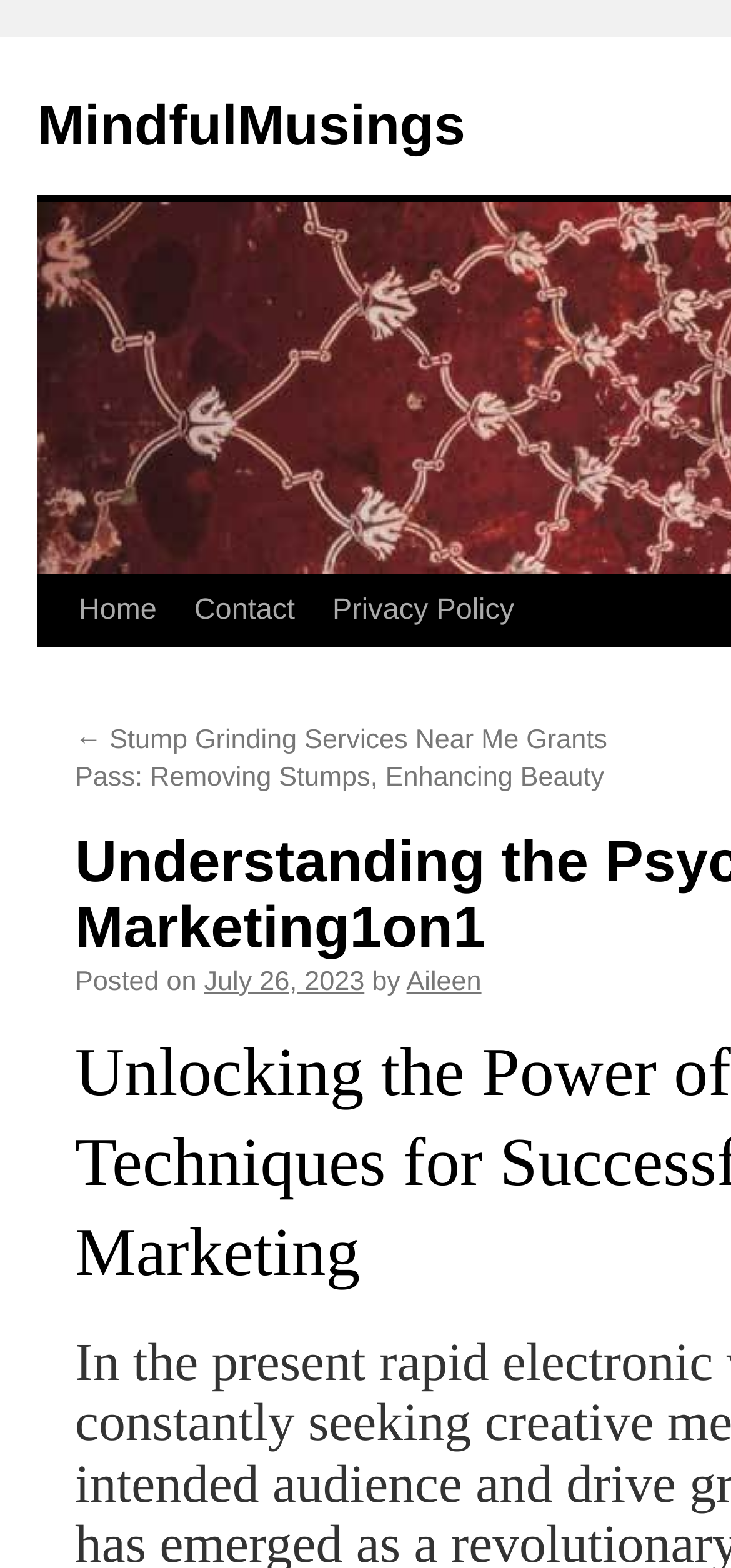Pinpoint the bounding box coordinates of the element to be clicked to execute the instruction: "check author profile".

[0.556, 0.617, 0.659, 0.636]